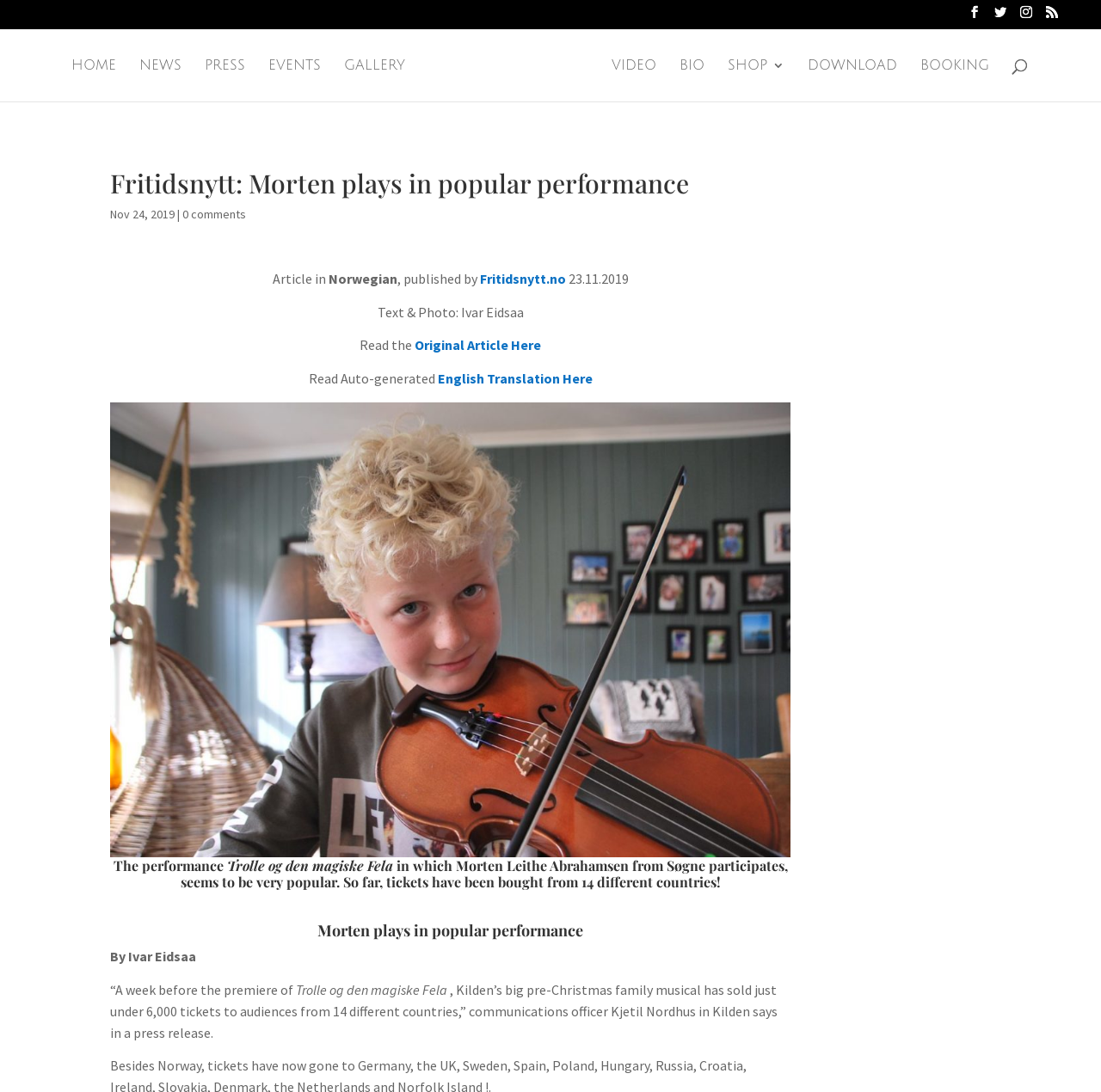Determine the bounding box coordinates of the section to be clicked to follow the instruction: "Read the English Translation Here". The coordinates should be given as four float numbers between 0 and 1, formatted as [left, top, right, bottom].

[0.397, 0.339, 0.538, 0.354]